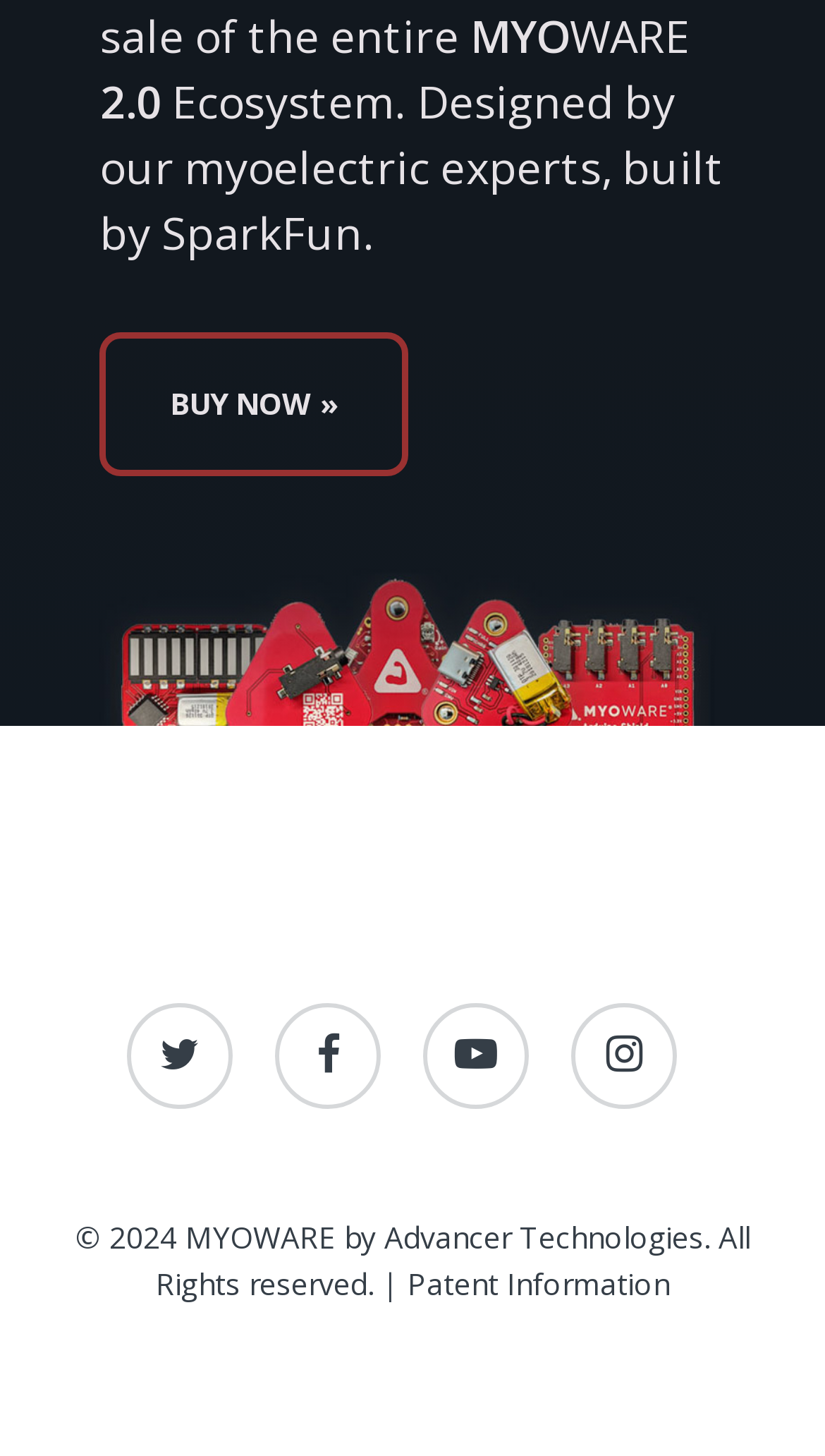What is the name of the company that designed the ecosystem?
Answer the question with as much detail as possible.

The static text element at the top of the webpage mentions 'Ecosystem. Designed by our myoelectric experts, built by SparkFun.' which implies that the ecosystem is designed by MYOWARE, a company that specializes in myoelectric technology.